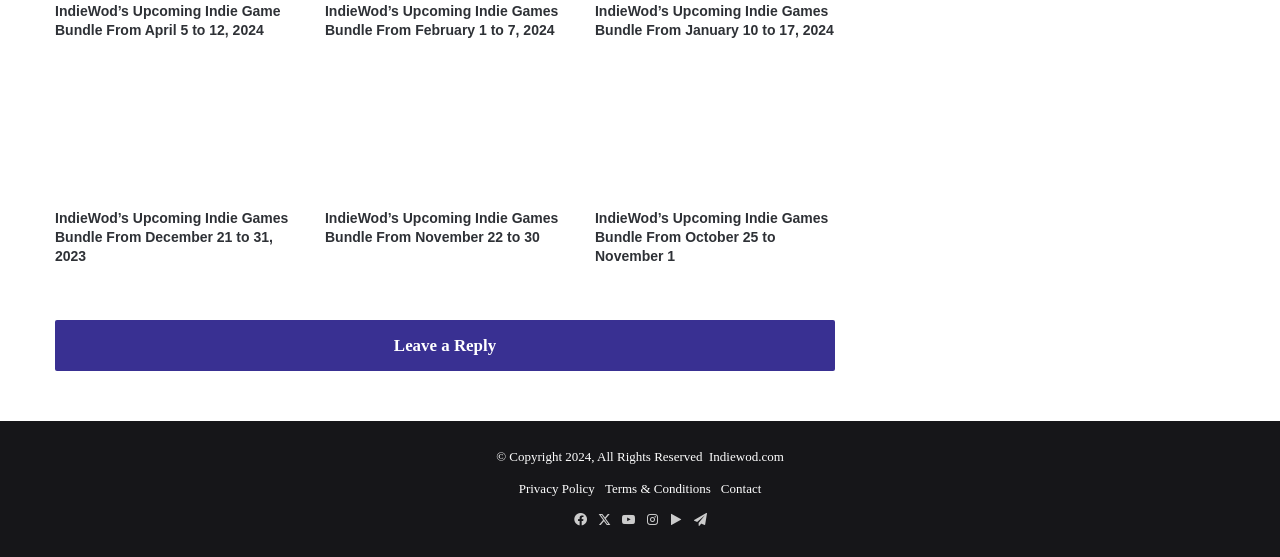Is there a link to leave a reply?
Examine the image closely and answer the question with as much detail as possible.

I found a link element with the text 'Leave a Reply' at the bottom of the page, indicating that users can leave a reply.